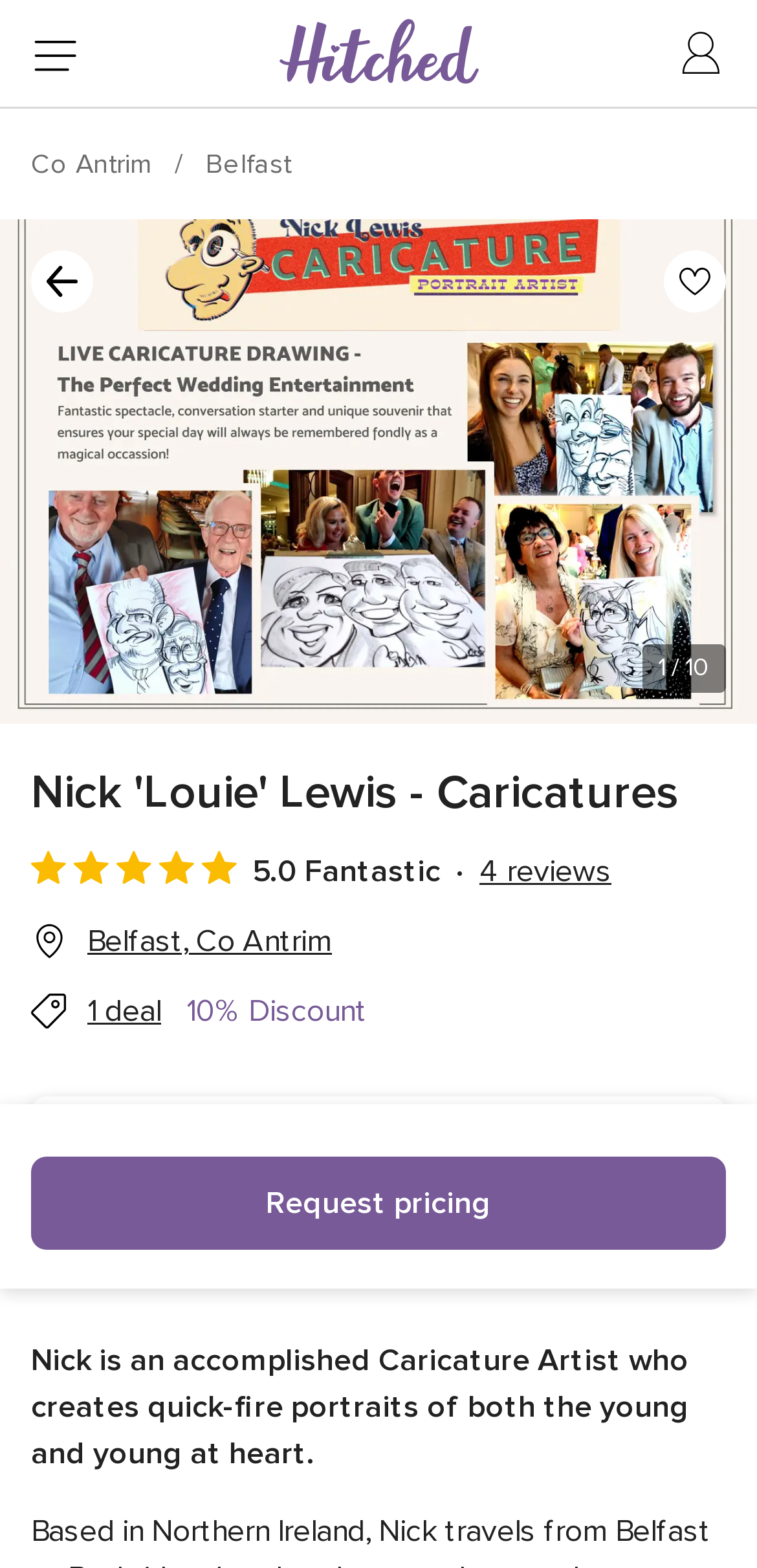What is the location of Nick 'Louie' Lewis - Caricatures?
Observe the image and answer the question with a one-word or short phrase response.

Belfast, Co Antrim